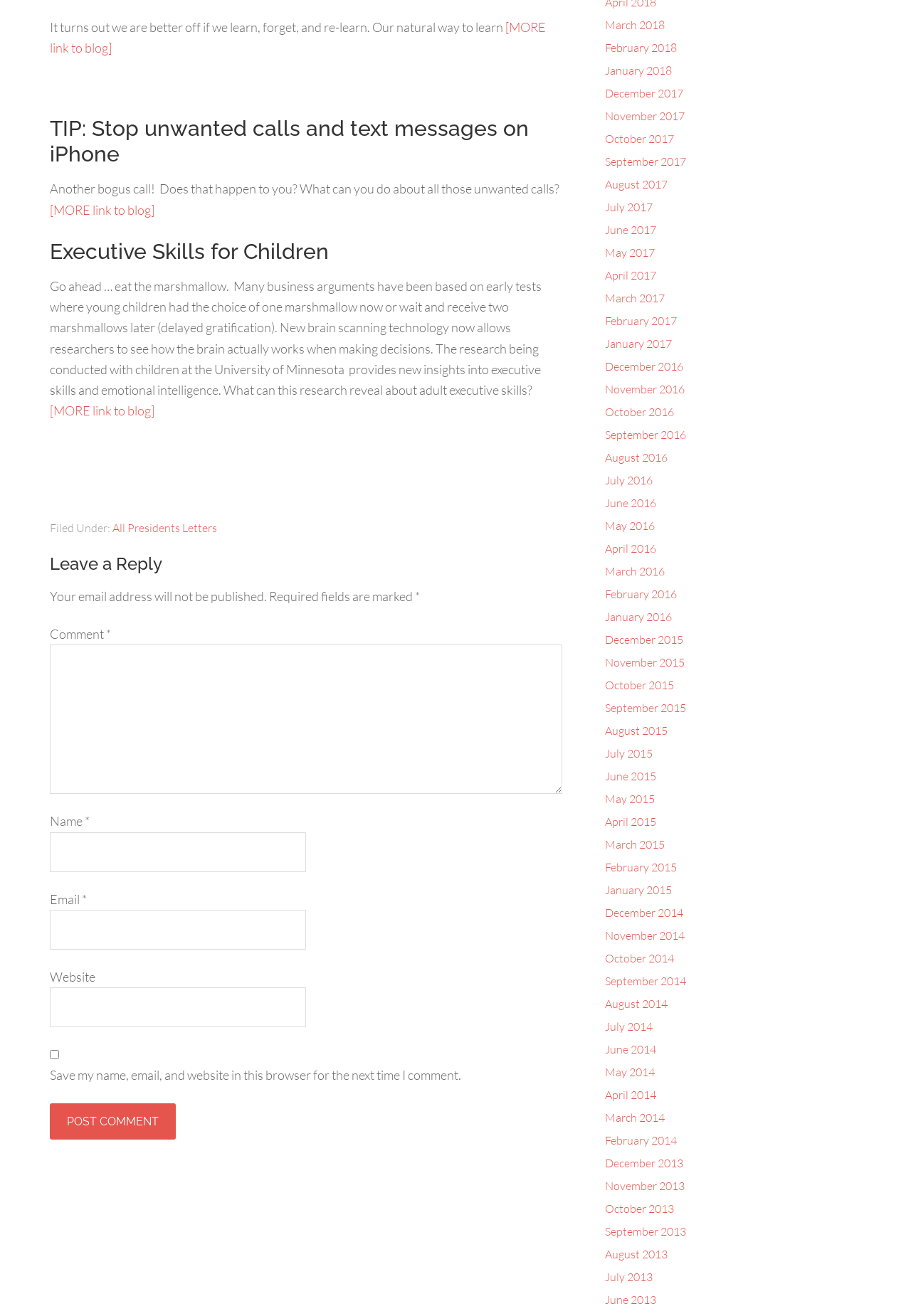What is the topic of the first blog post?
Provide a detailed answer to the question using information from the image.

The first blog post is about learning, forgetting, and re-learning, as indicated by the text 'It turns out we are better off if we learn, forget, and re-learn. Our natural way to learn'.